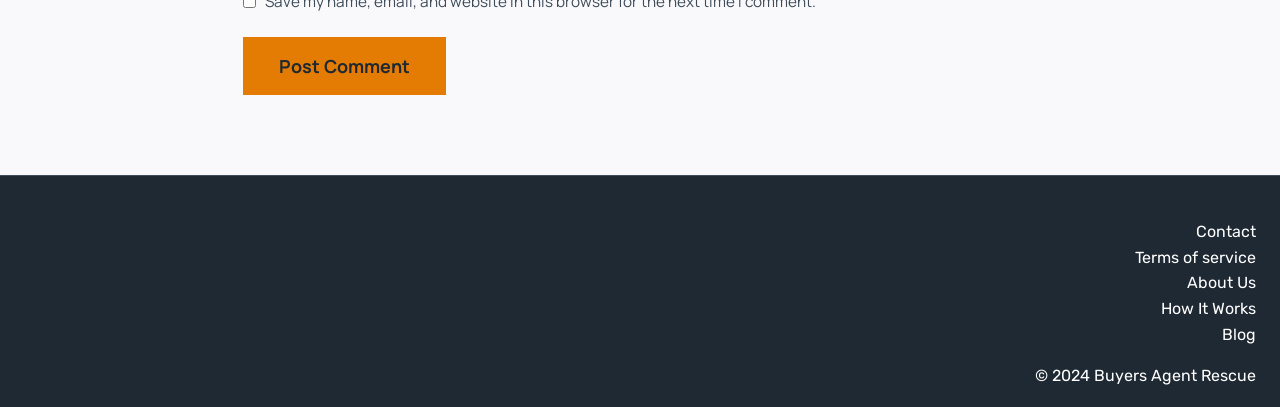Find the bounding box coordinates for the HTML element specified by: "Blog".

[0.955, 0.798, 0.981, 0.844]